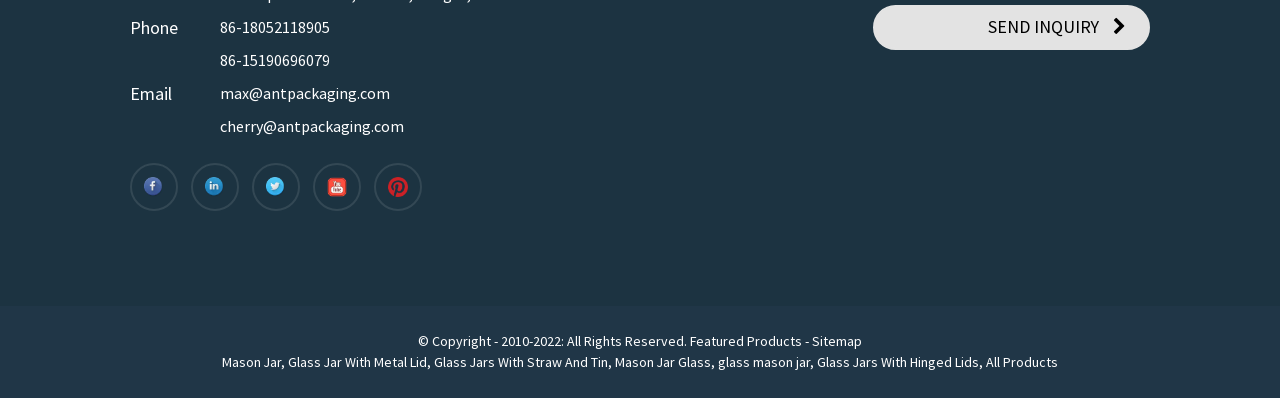Look at the image and write a detailed answer to the question: 
What is the last product listed?

I looked at the list of link elements at the bottom of the page and found the last one, which is labeled 'All Products'.